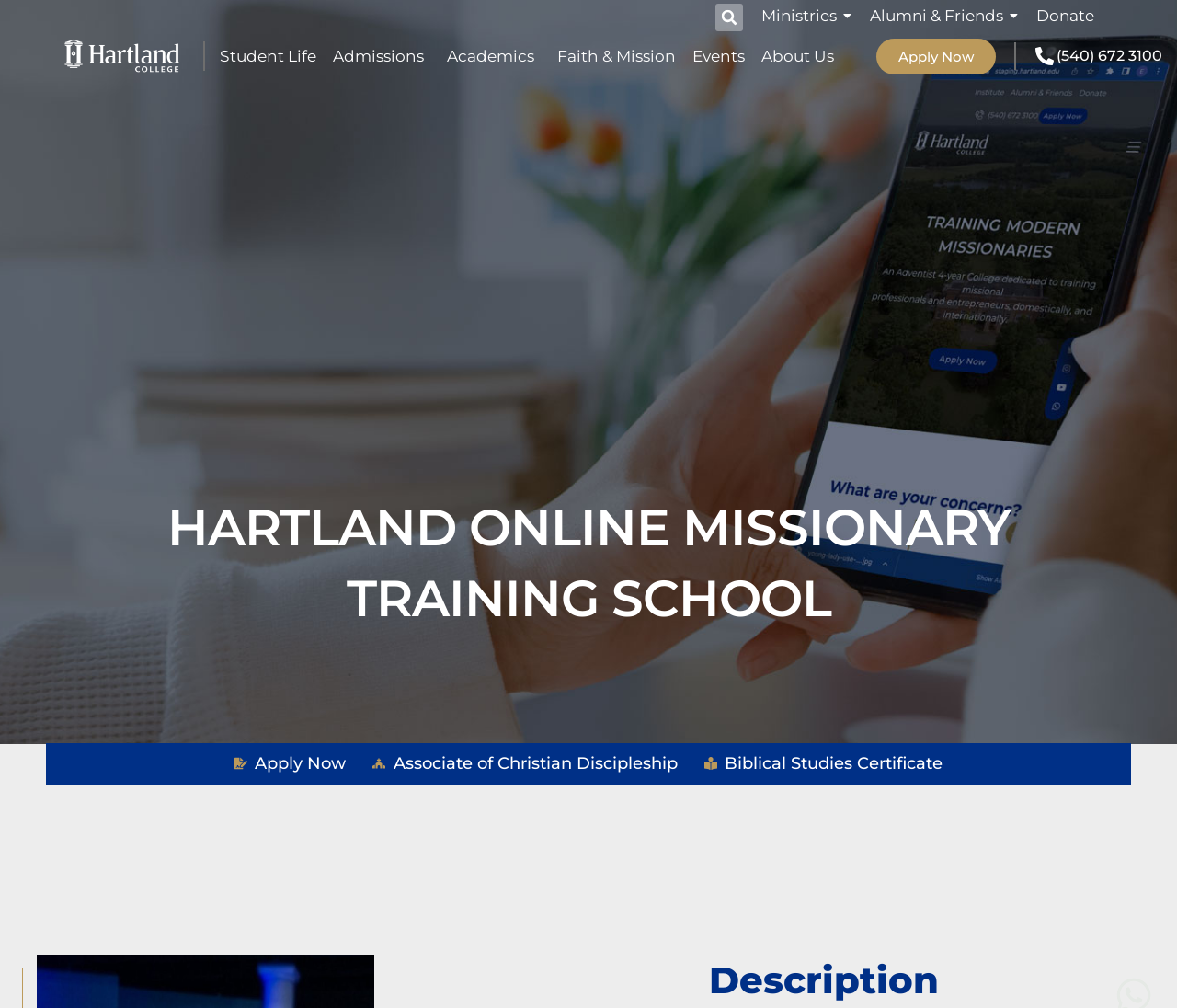What is the purpose of the 'Search' button?
Please use the image to provide a one-word or short phrase answer.

To search the website